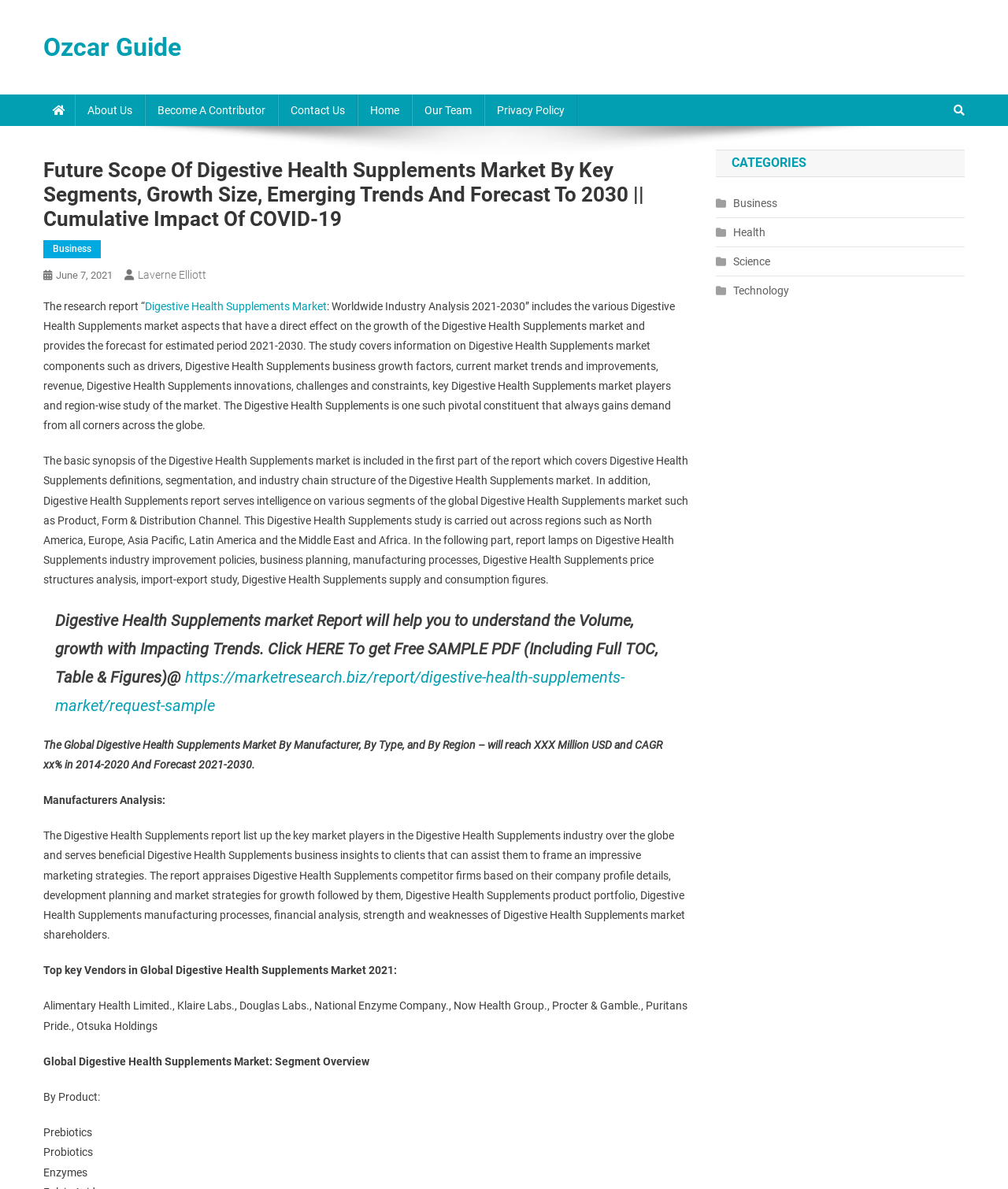Identify the bounding box coordinates of the region that needs to be clicked to carry out this instruction: "Quote a post". Provide these coordinates as four float numbers ranging from 0 to 1, i.e., [left, top, right, bottom].

None